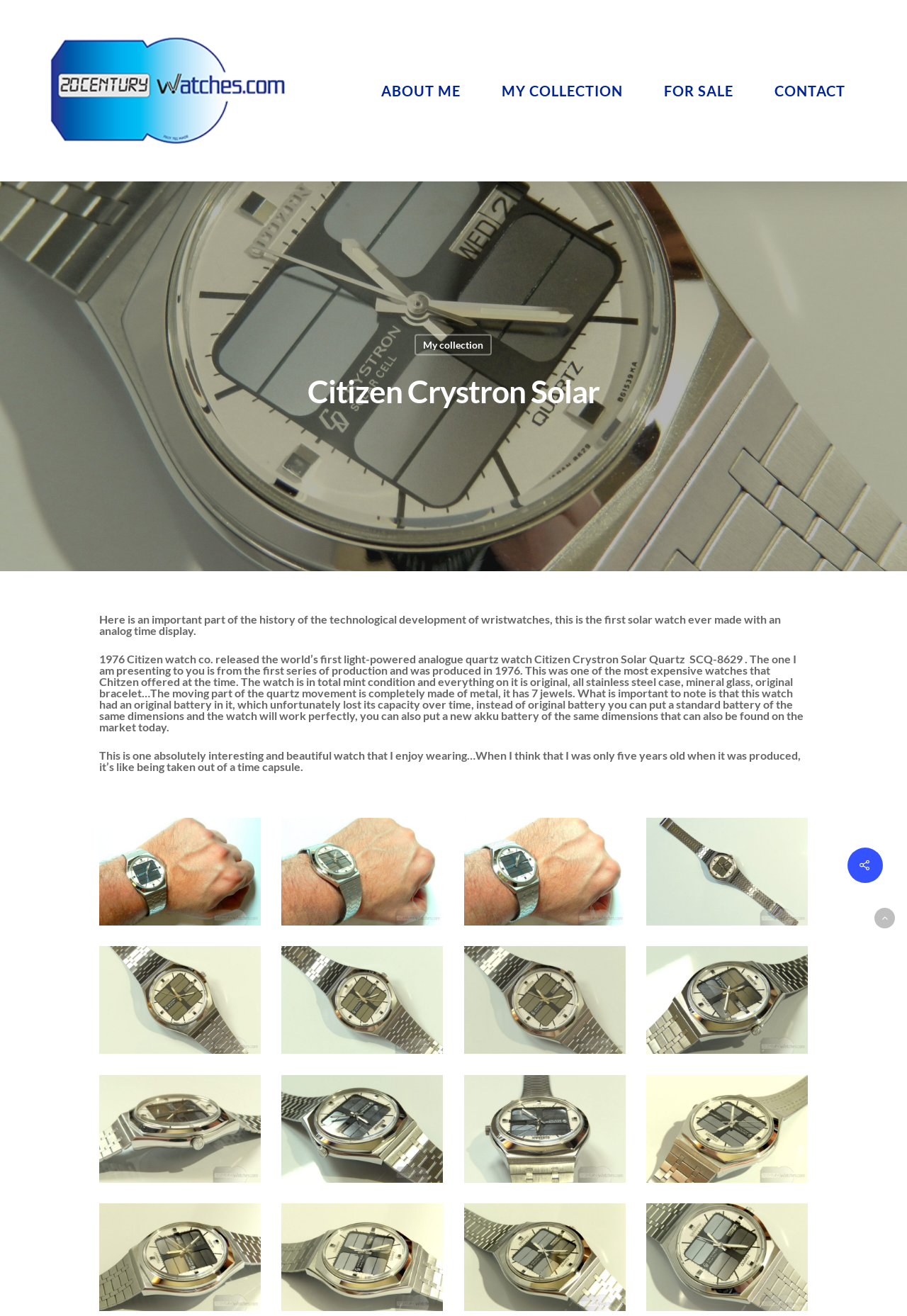Articulate a complete and detailed caption of the webpage elements.

This webpage is about the Citizen Crystron Solar, a 20th-century watch. At the top, there is a search bar with a textbox and a hint to hit enter to search or ESC to close. On the top-right corner, there is a link to "20th Century Watches" with an accompanying image. Below this, there are four links: "ABOUT ME", "MY COLLECTION", "FOR SALE", and "CONTACT", arranged horizontally.

The main content of the page is about the Citizen Crystron Solar watch. There is a heading with the watch's name, followed by three paragraphs of text describing the watch's history, features, and condition. The text is accompanied by nine images of the watch, arranged in three rows of three images each. Each image has a corresponding link.

On the right side of the page, there is a link to "My collection". At the bottom-right corner, there is a link with a cryptic symbol.